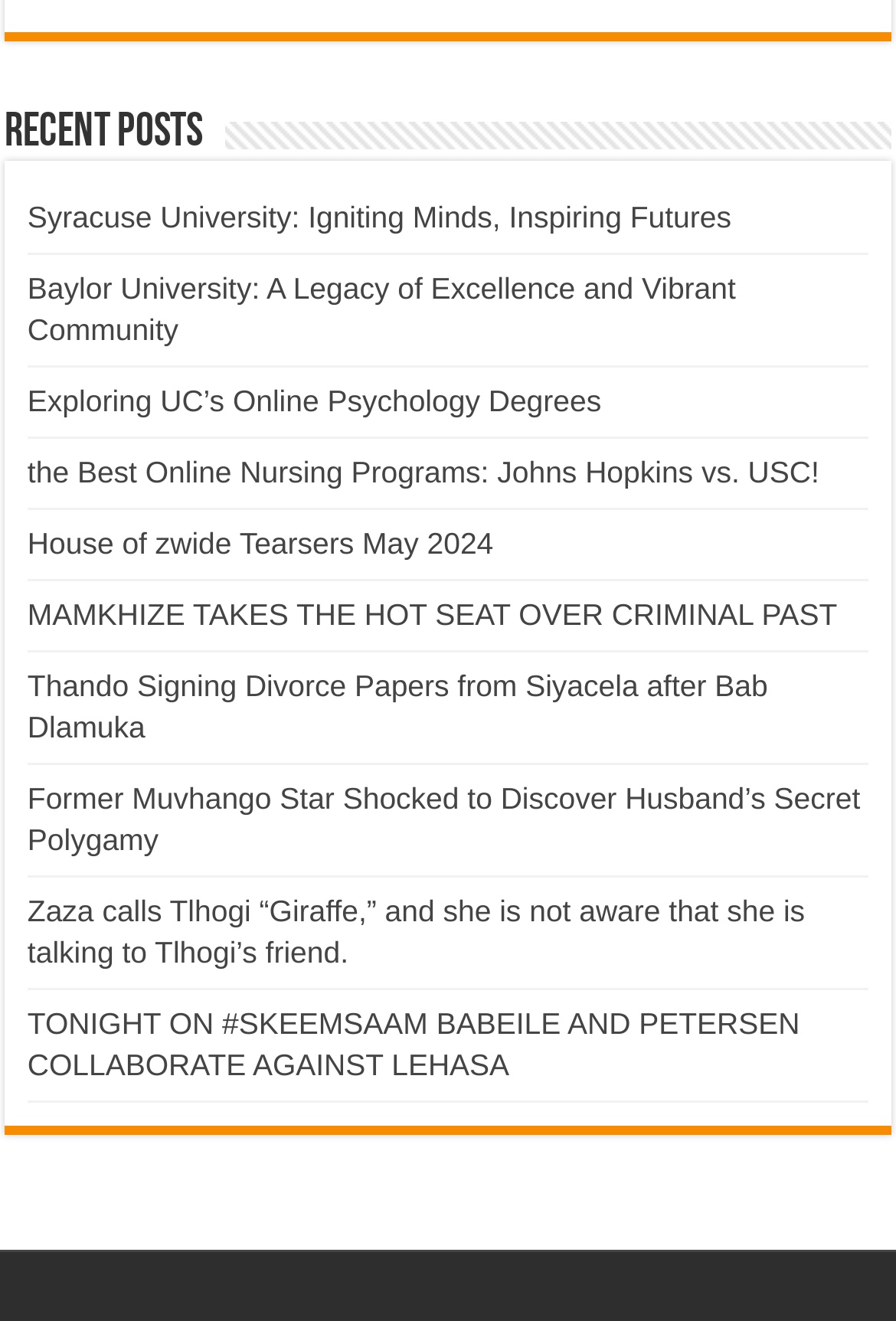Find and specify the bounding box coordinates that correspond to the clickable region for the instruction: "Read about UC’s Online Psychology Degrees".

[0.031, 0.29, 0.671, 0.316]